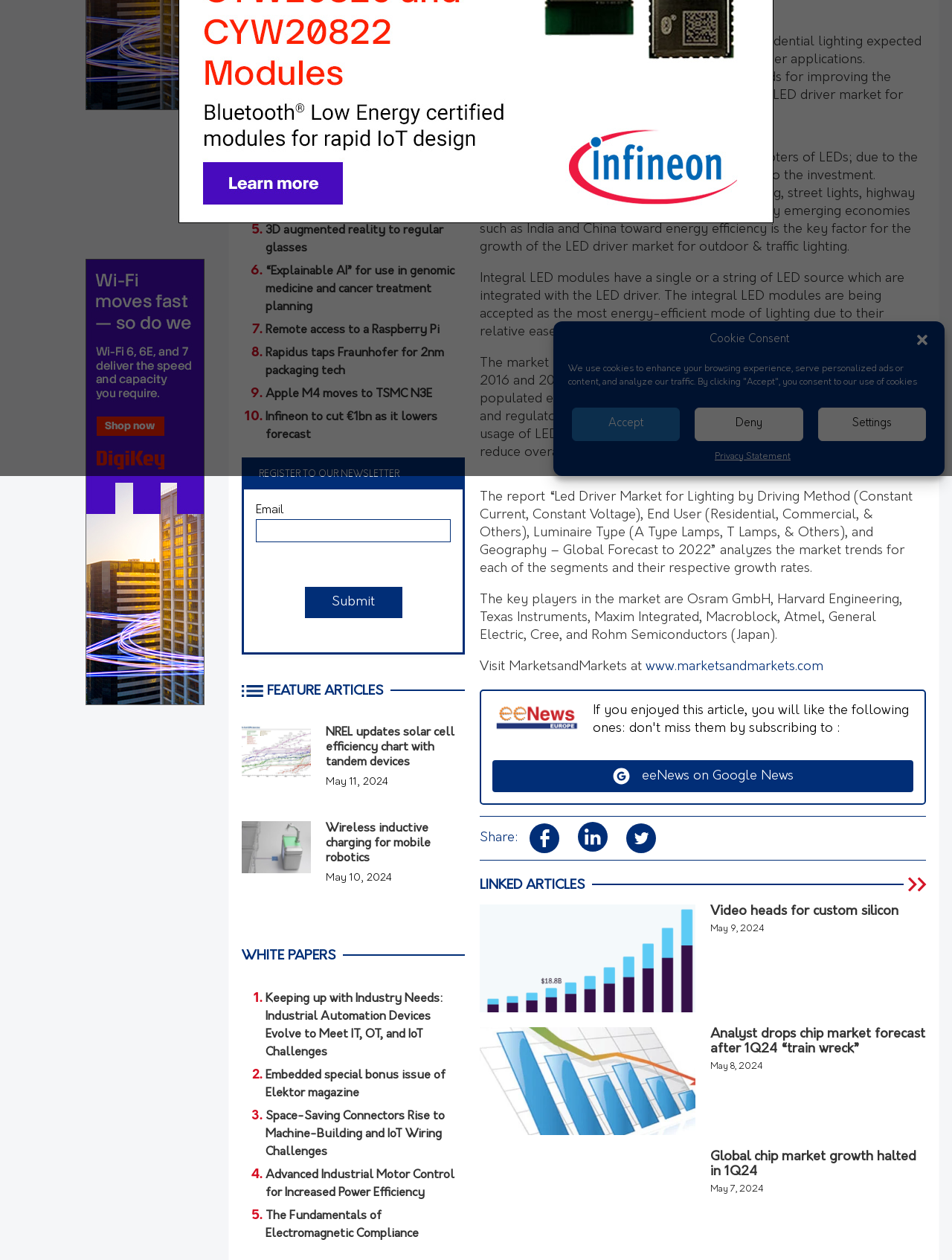Identify the bounding box of the UI component described as: "eeNews on Google News".

[0.517, 0.604, 0.959, 0.629]